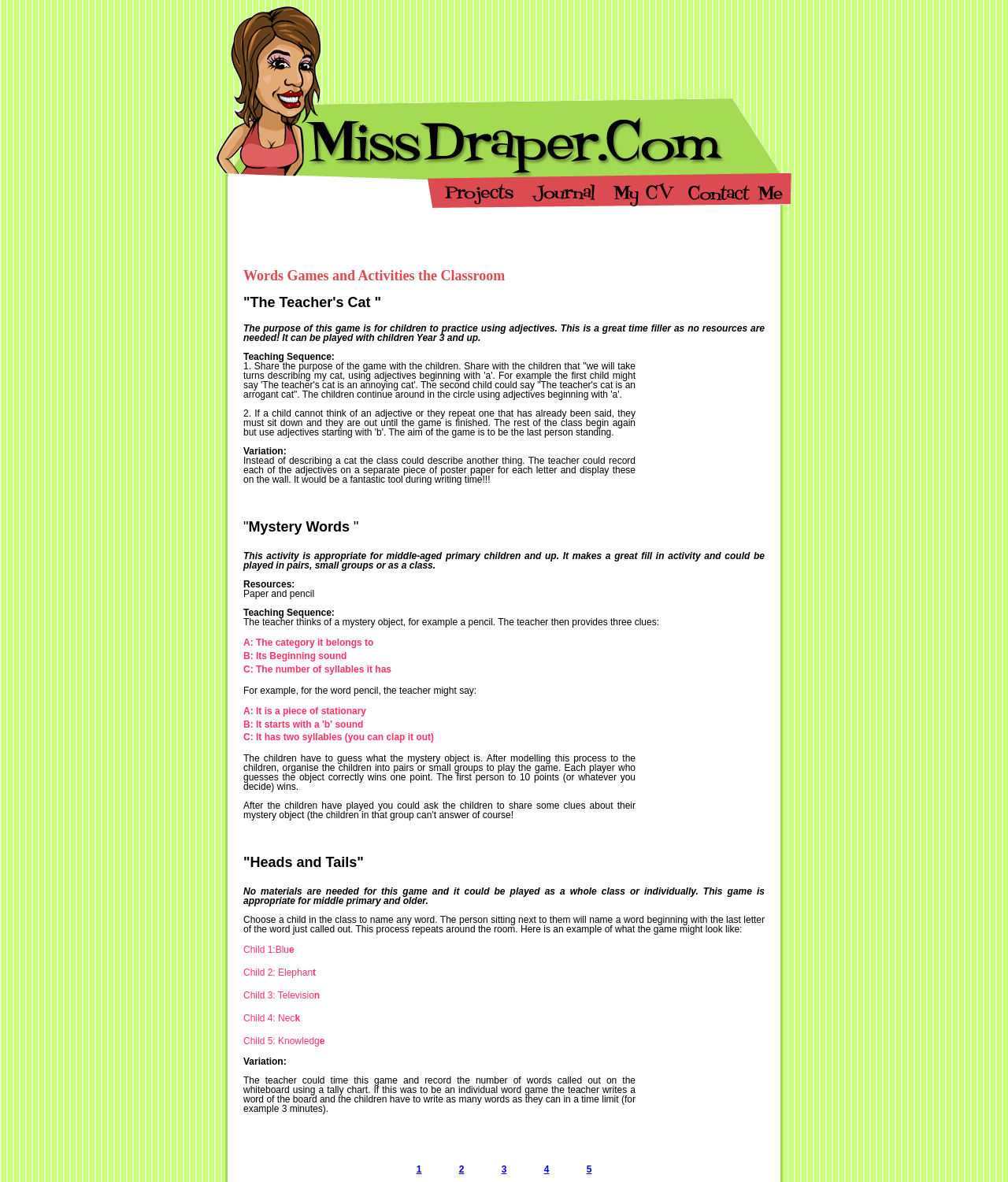Using the webpage screenshot, find the UI element described by alt="Miss Draper Teaching Infromation". Provide the bounding box coordinates in the format (top-left x, top-left y, bottom-right x, bottom-right y), ensuring all values are floating point numbers between 0 and 1.

[0.318, 0.145, 0.786, 0.154]